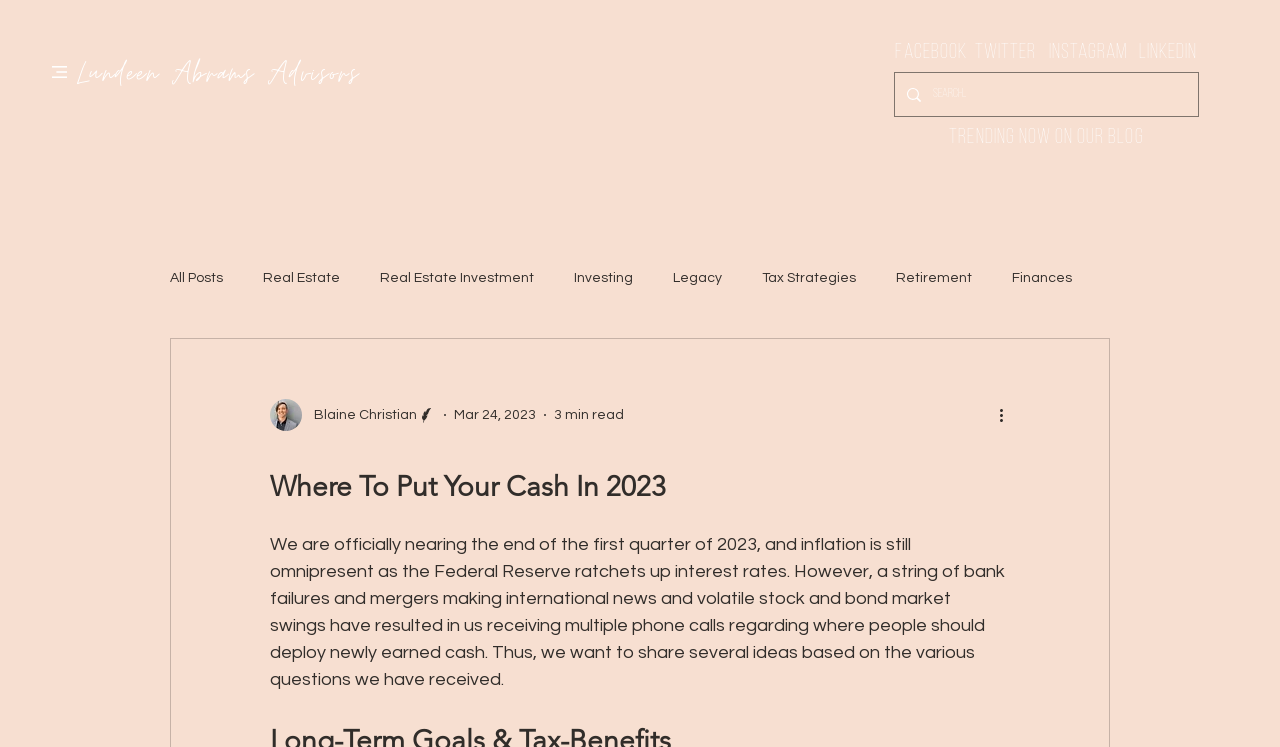Please respond to the question using a single word or phrase:
What is the purpose of the search box?

To search the blog